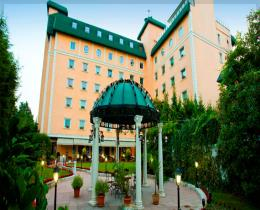Please provide a short answer using a single word or phrase for the question:
How many stories does the hotel have?

Six